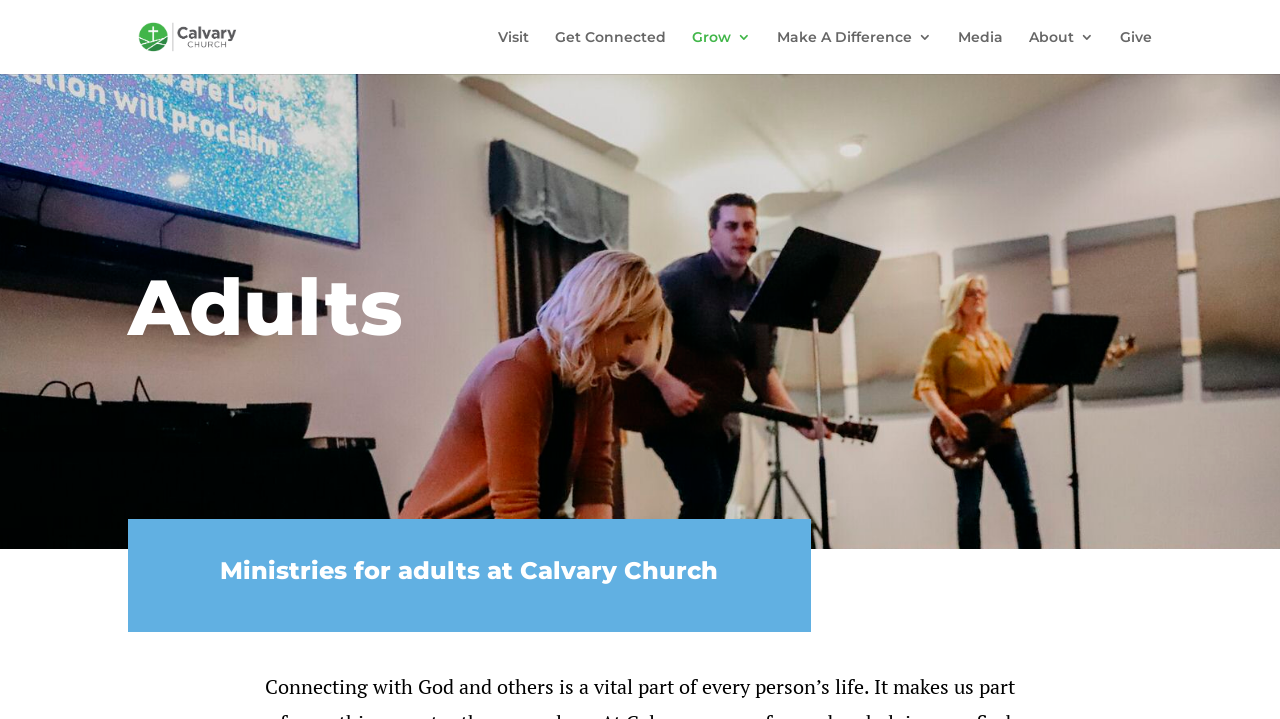Can you give a comprehensive explanation to the question given the content of the image?
Is there a search bar on the page?

I found a search bar element on the page with a bounding box of [0.1, 0.0, 0.9, 0.001], which indicates that the page has a search functionality.